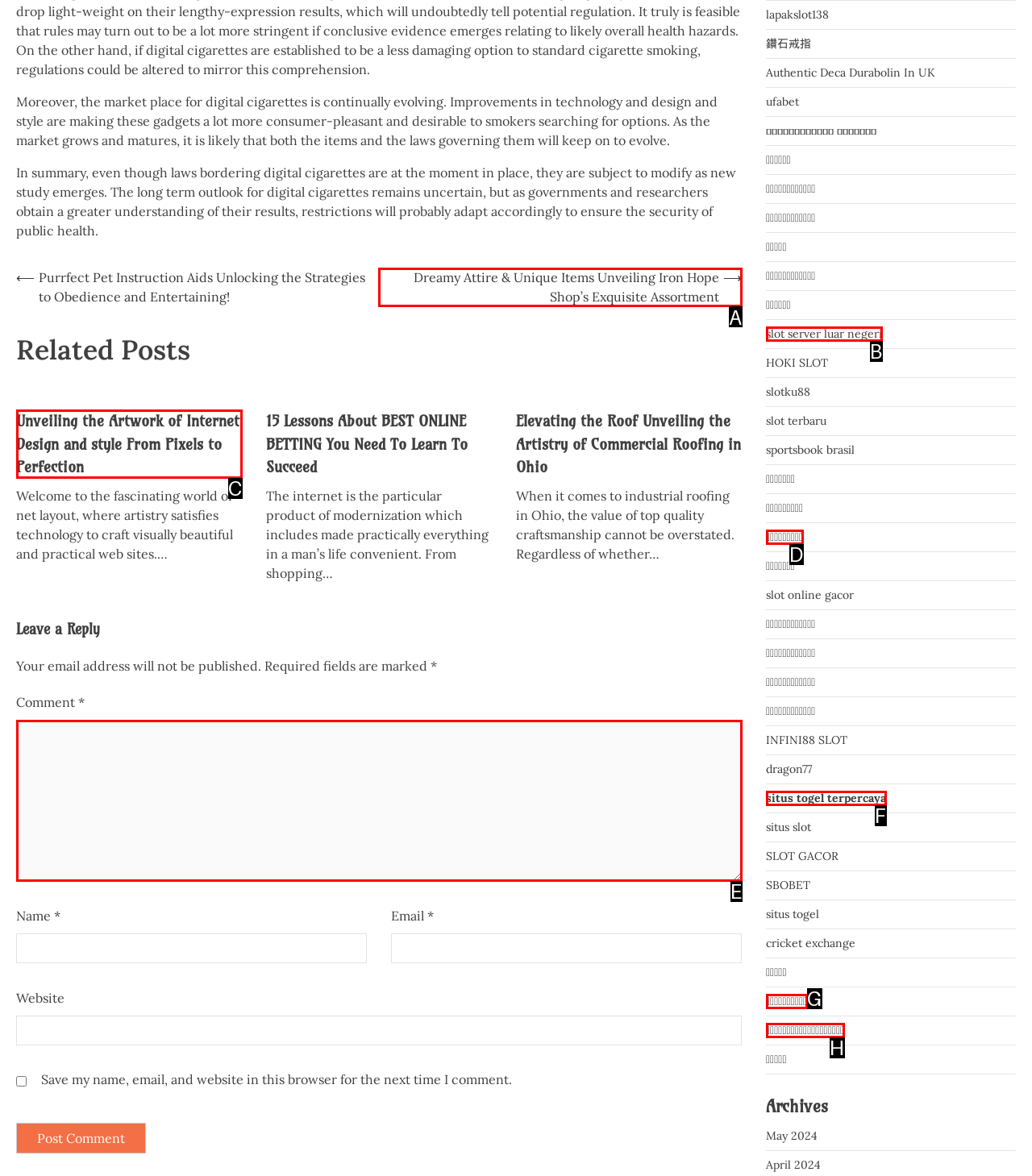Choose the letter of the option that needs to be clicked to perform the task: Click on the 'Dreamy Attire & Unique Items Unveiling Iron Hope Shop’s Exquisite Assortment' link. Answer with the letter.

A